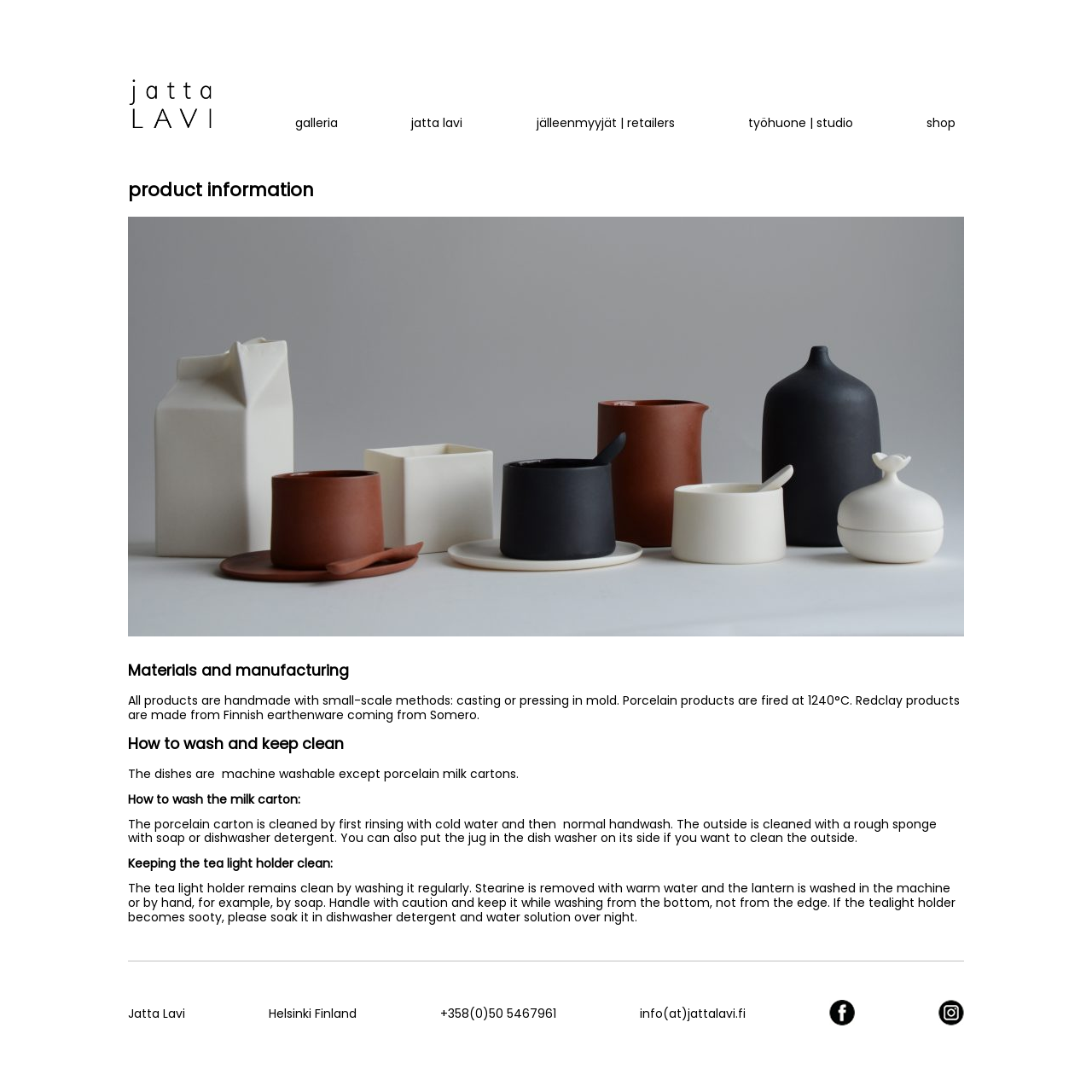What material is used to make Jatta Lavi products?
Look at the screenshot and provide an in-depth answer.

According to the webpage, under the 'Materials and manufacturing' section, it is mentioned that 'All products are handmade with small-scale methods: casting or pressing in mold. Porcelain products are fired at 1240°C. Redclay products are made from Finnish earthenware coming from Somero.' This indicates that Jatta Lavi products are made from porcelain and redclay.